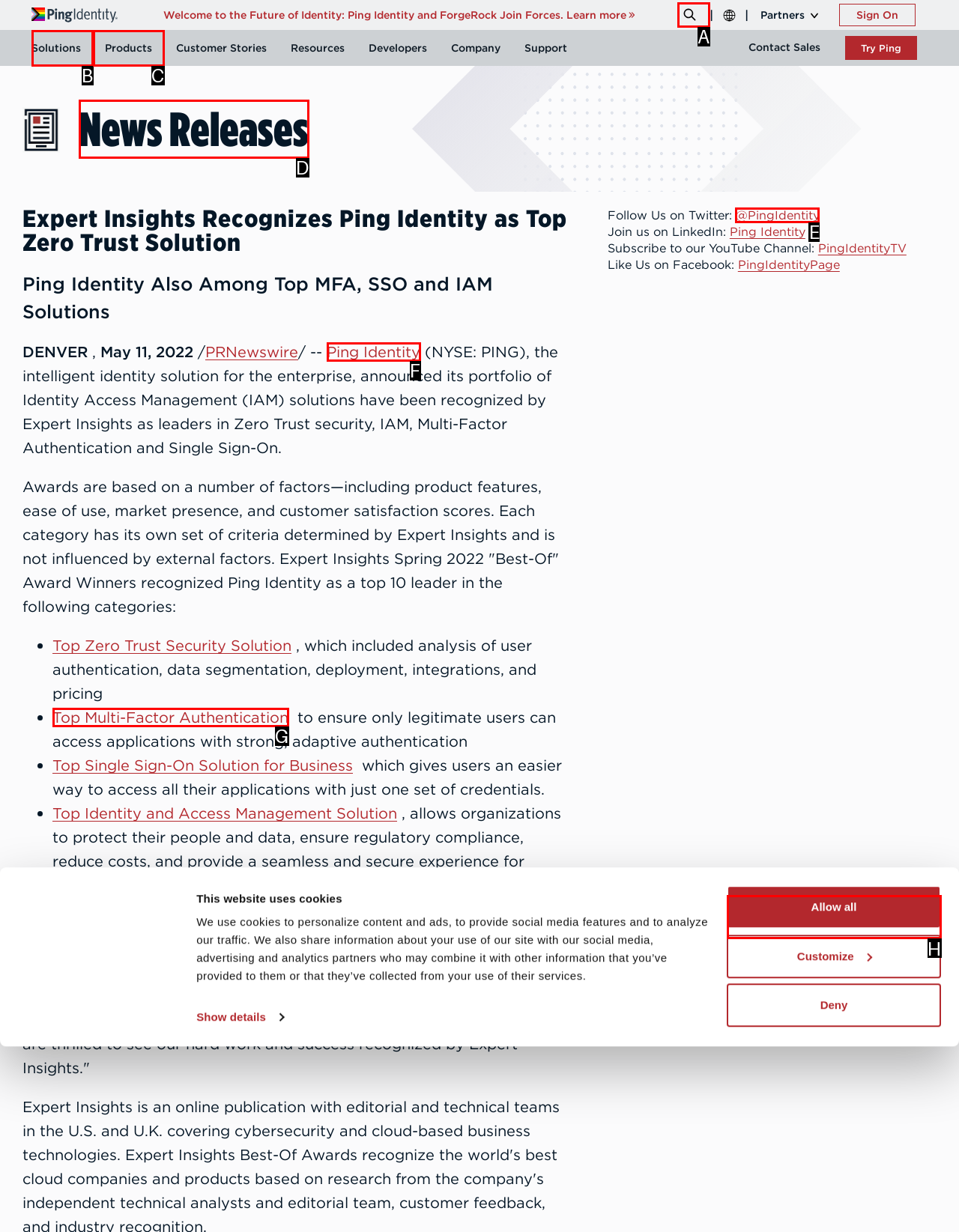Select the proper UI element to click in order to perform the following task: Search Ping Identity. Indicate your choice with the letter of the appropriate option.

A